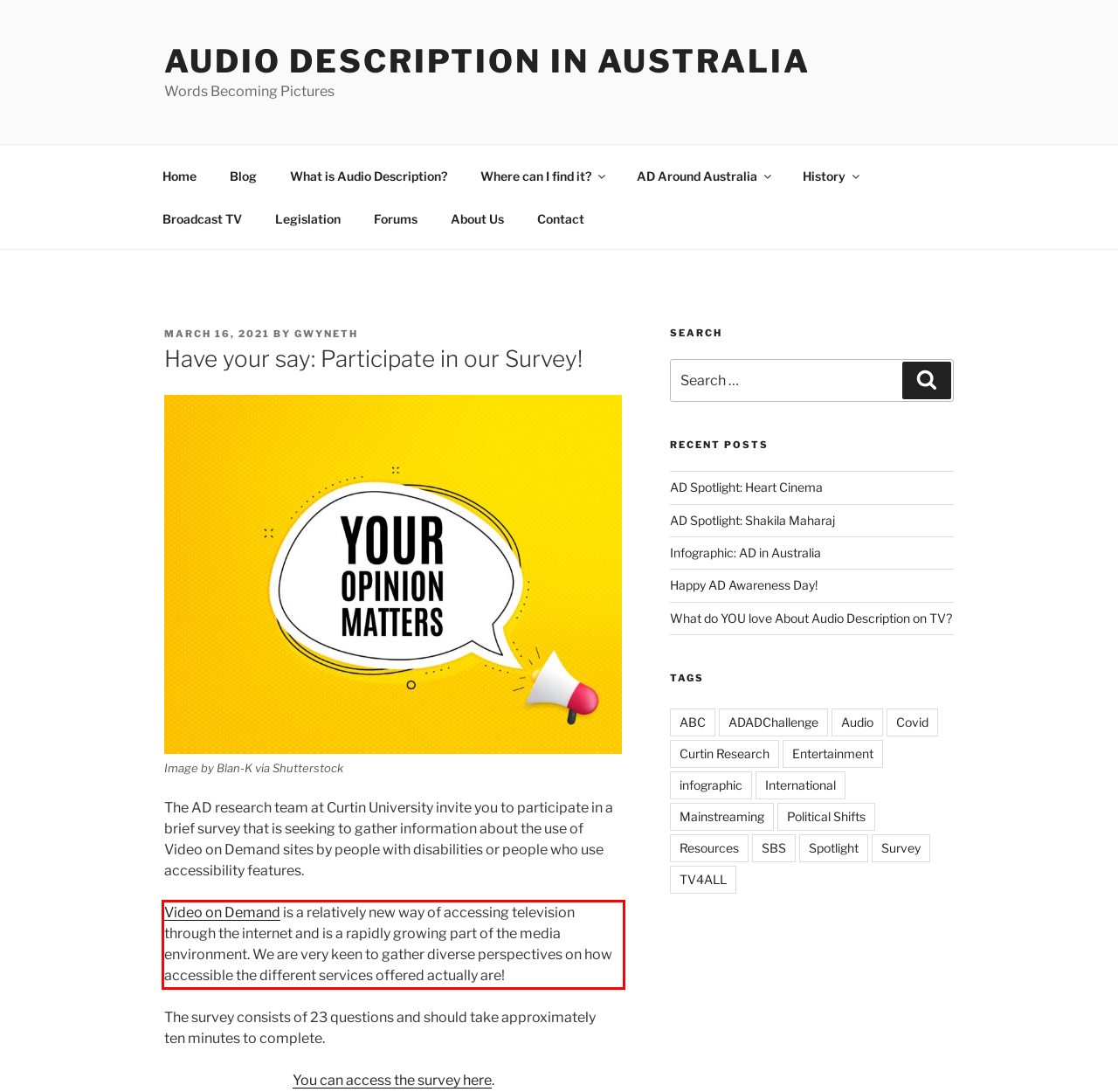Locate the red bounding box in the provided webpage screenshot and use OCR to determine the text content inside it.

Video on Demand is a relatively new way of accessing television through the internet and is a rapidly growing part of the media environment. We are very keen to gather diverse perspectives on how accessible the different services offered actually are!